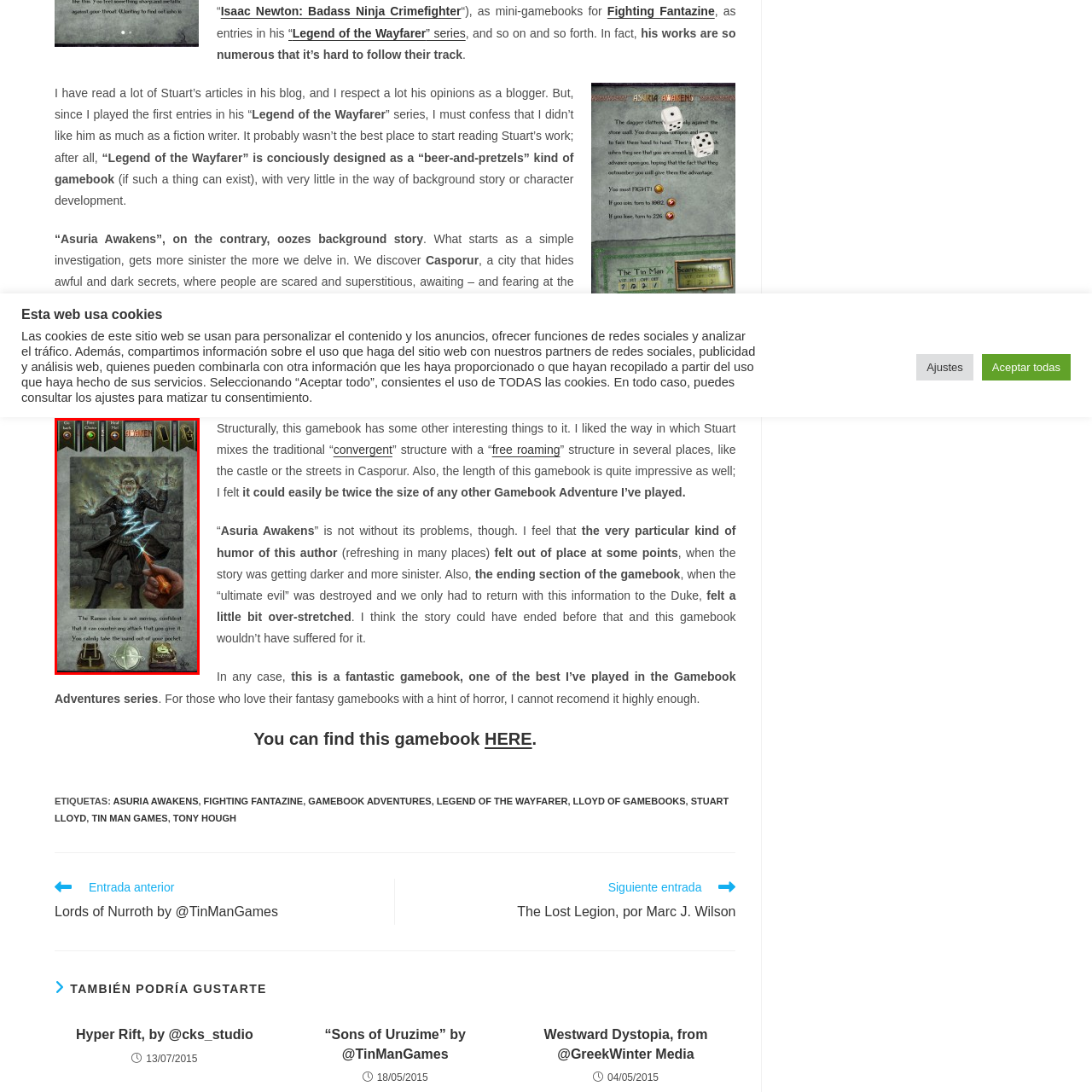Observe the image segment inside the red bounding box and answer concisely with a single word or phrase: What surrounds The Rasnor?

electricity